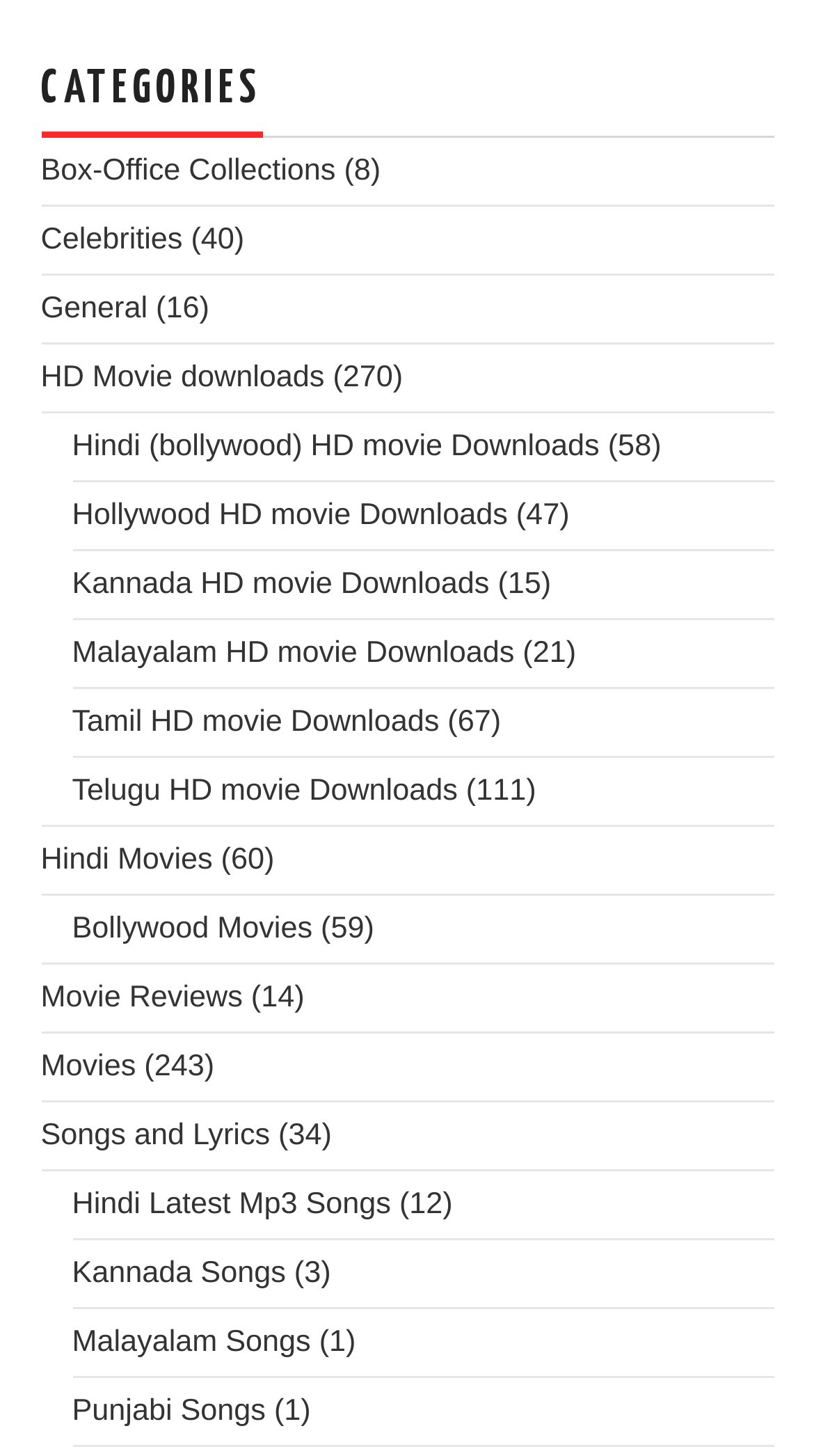Locate the bounding box coordinates of the element you need to click to accomplish the task described by this instruction: "Search for Hindi Latest Mp3 Songs".

[0.088, 0.815, 0.48, 0.838]